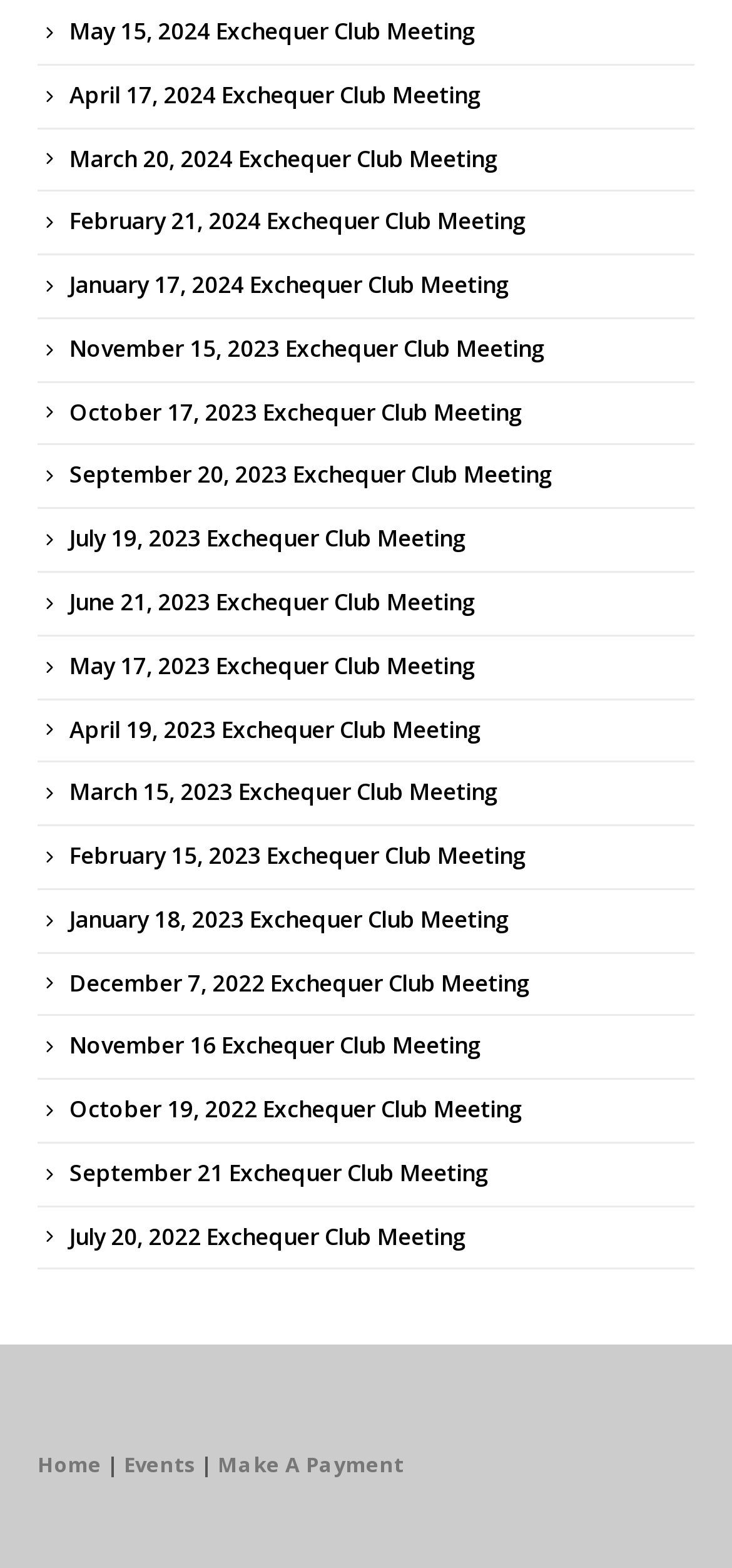Please determine the bounding box coordinates of the section I need to click to accomplish this instruction: "View the Events page".

[0.169, 0.925, 0.267, 0.943]